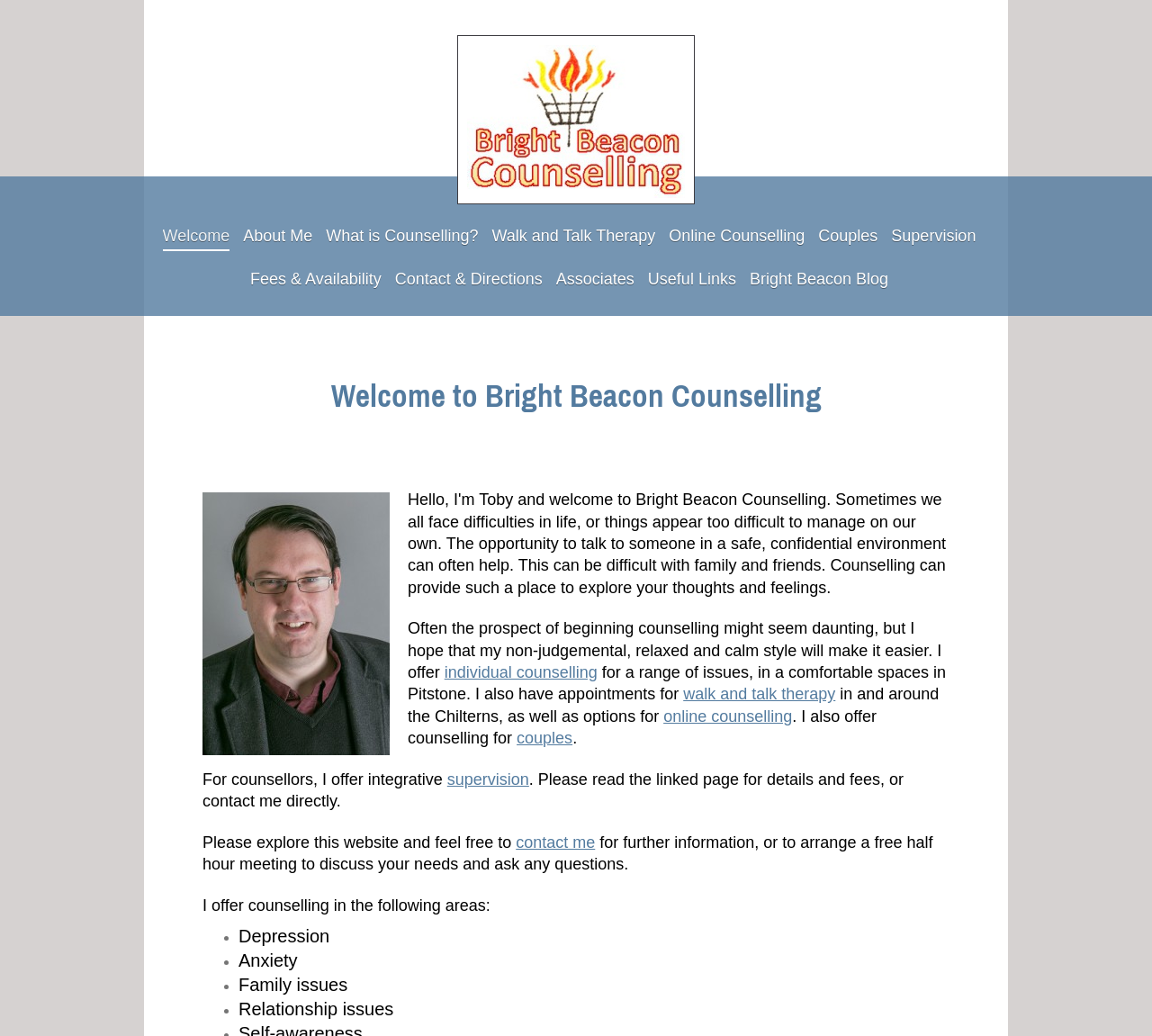Answer the question in one word or a short phrase:
How can one contact the counsellor?

Through the contact link